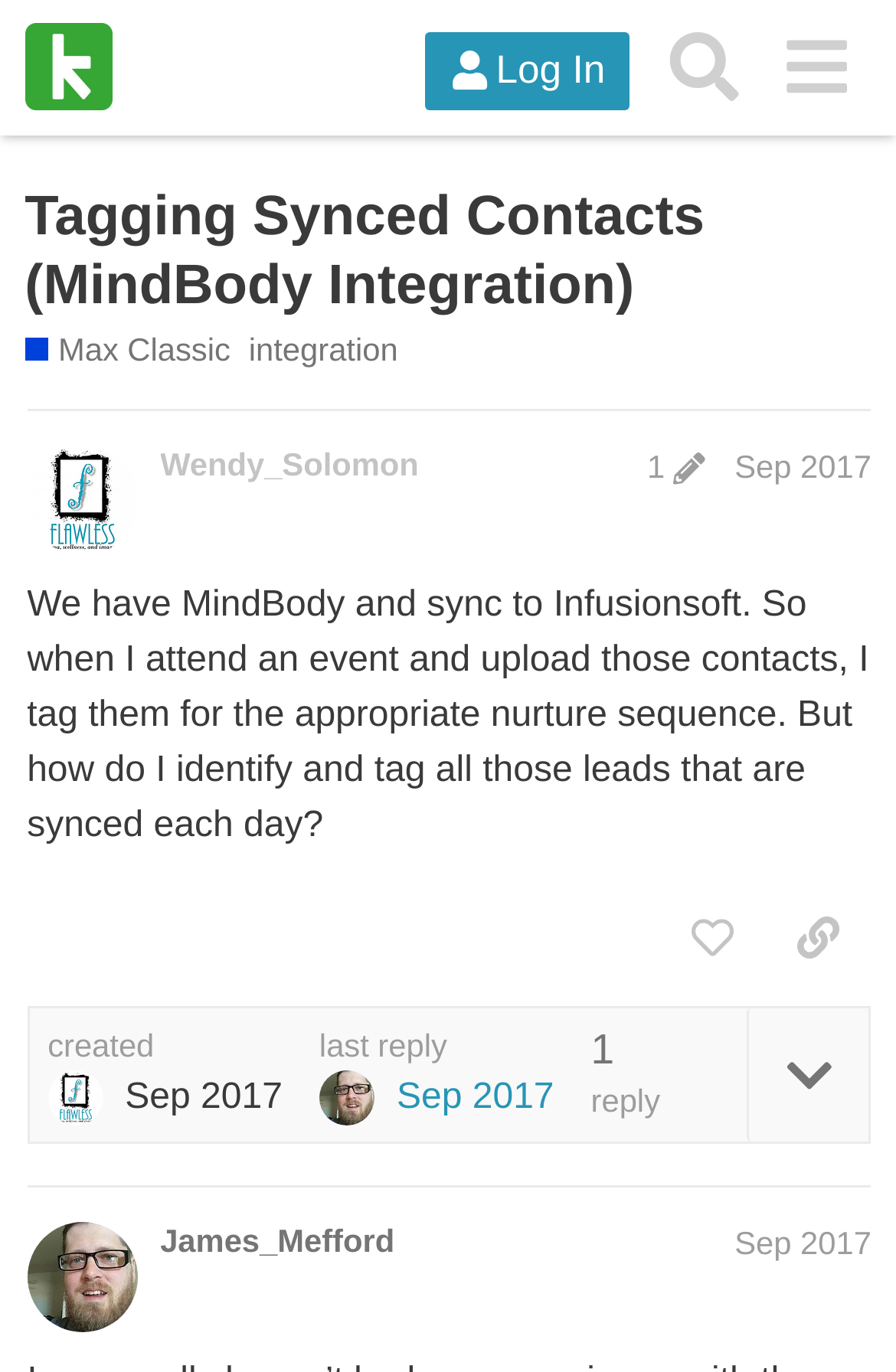Using a single word or phrase, answer the following question: 
What is the name of the integration mentioned in the post?

MindBody